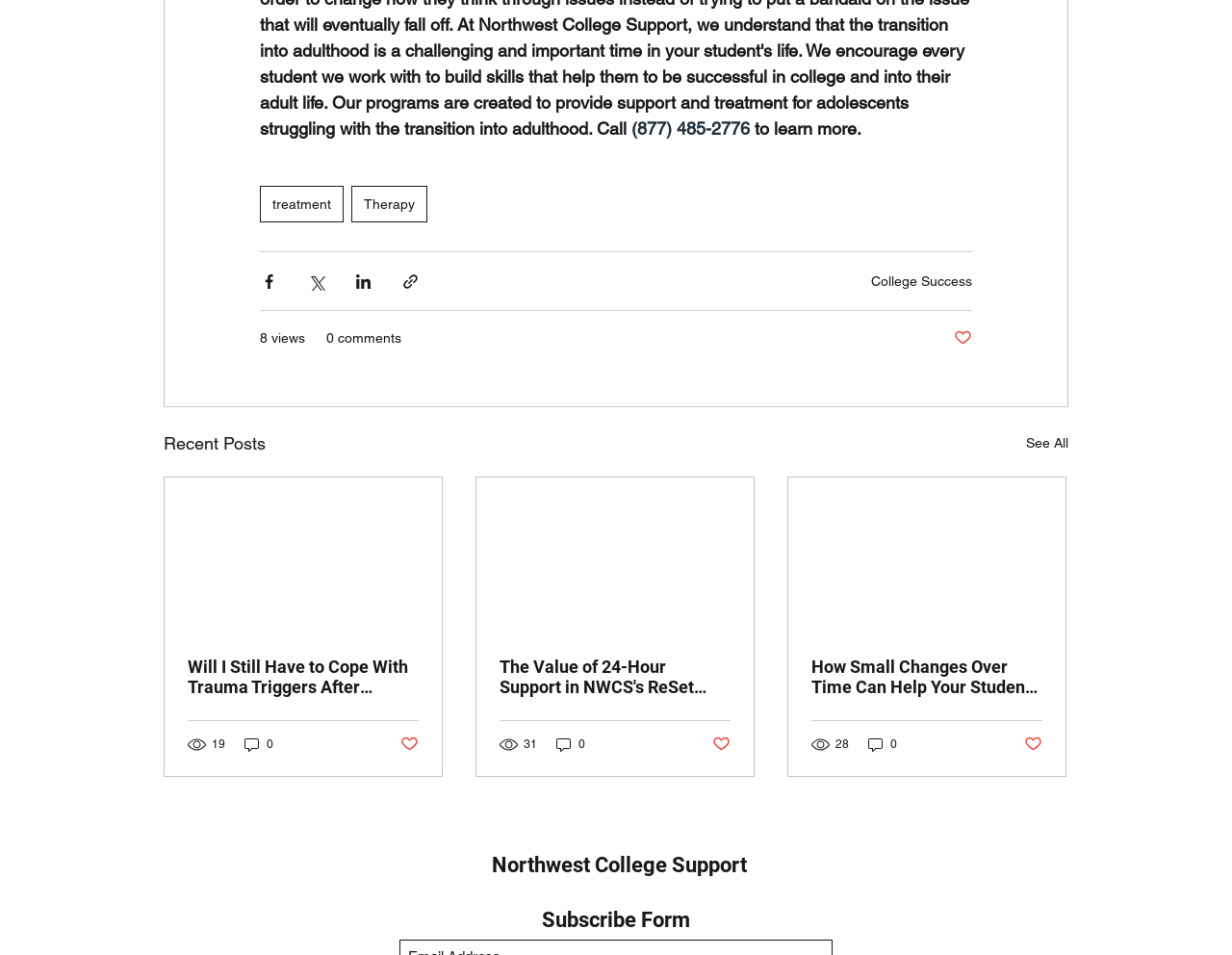What is the phone number to learn more?
Refer to the screenshot and respond with a concise word or phrase.

(877) 485-2776